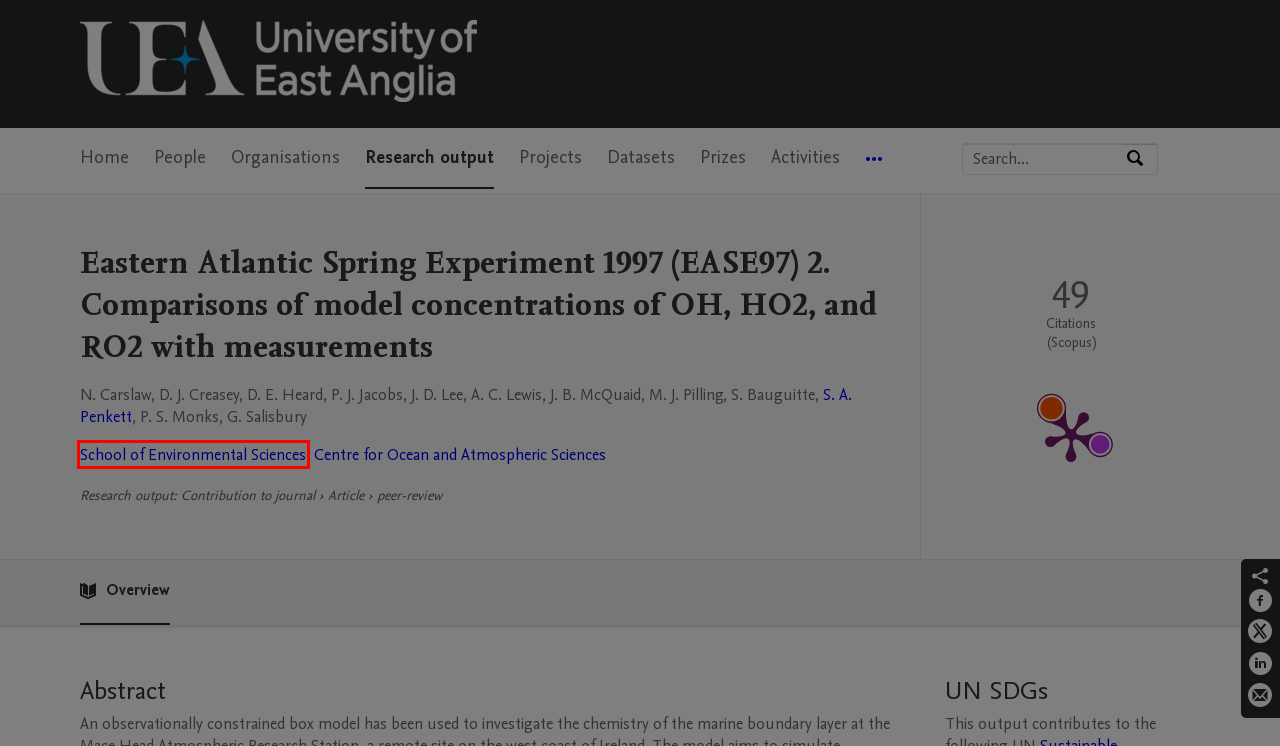Examine the screenshot of a webpage with a red bounding box around a UI element. Select the most accurate webpage description that corresponds to the new page after clicking the highlighted element. Here are the choices:
A. Redirecting
B. School of Environmental Sciences
     — University of East Anglia
C. Pure | The world’s leading RIMS or CRIS | Elsevier
D. Data Protection - University Information - About
E. PlumX
F. Stuart Penkett
     — University of East Anglia
G. Centre for Ocean and Atmospheric Sciences
     — University of East Anglia
H. Elsevier | 信息分析业务

B